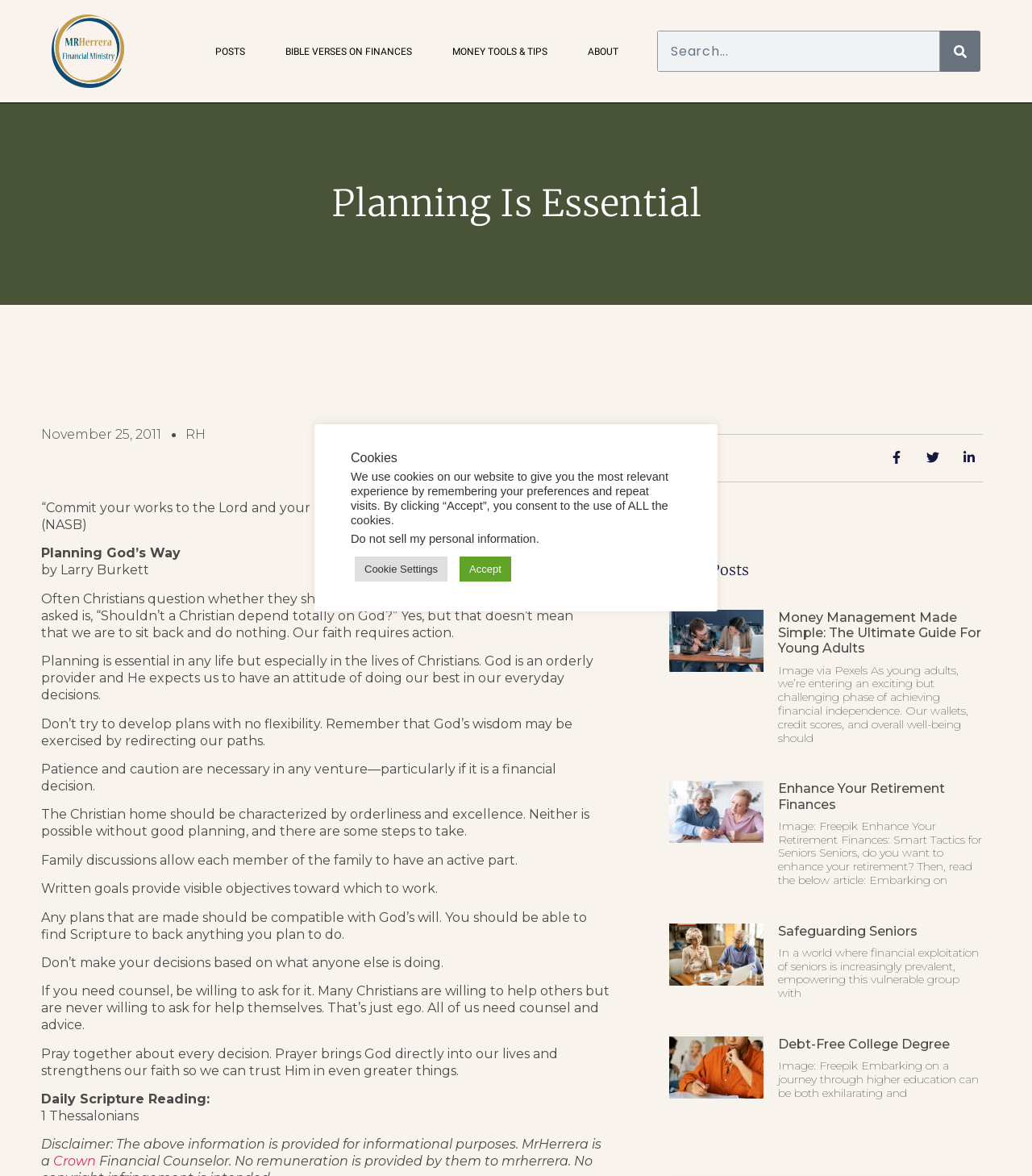How many links are there in the navigation menu?
Analyze the screenshot and provide a detailed answer to the question.

I counted the number of links in the navigation menu, which are 'POSTS', 'BIBLE VERSES ON FINANCES', 'MONEY TOOLS & TIPS', and 'ABOUT'.